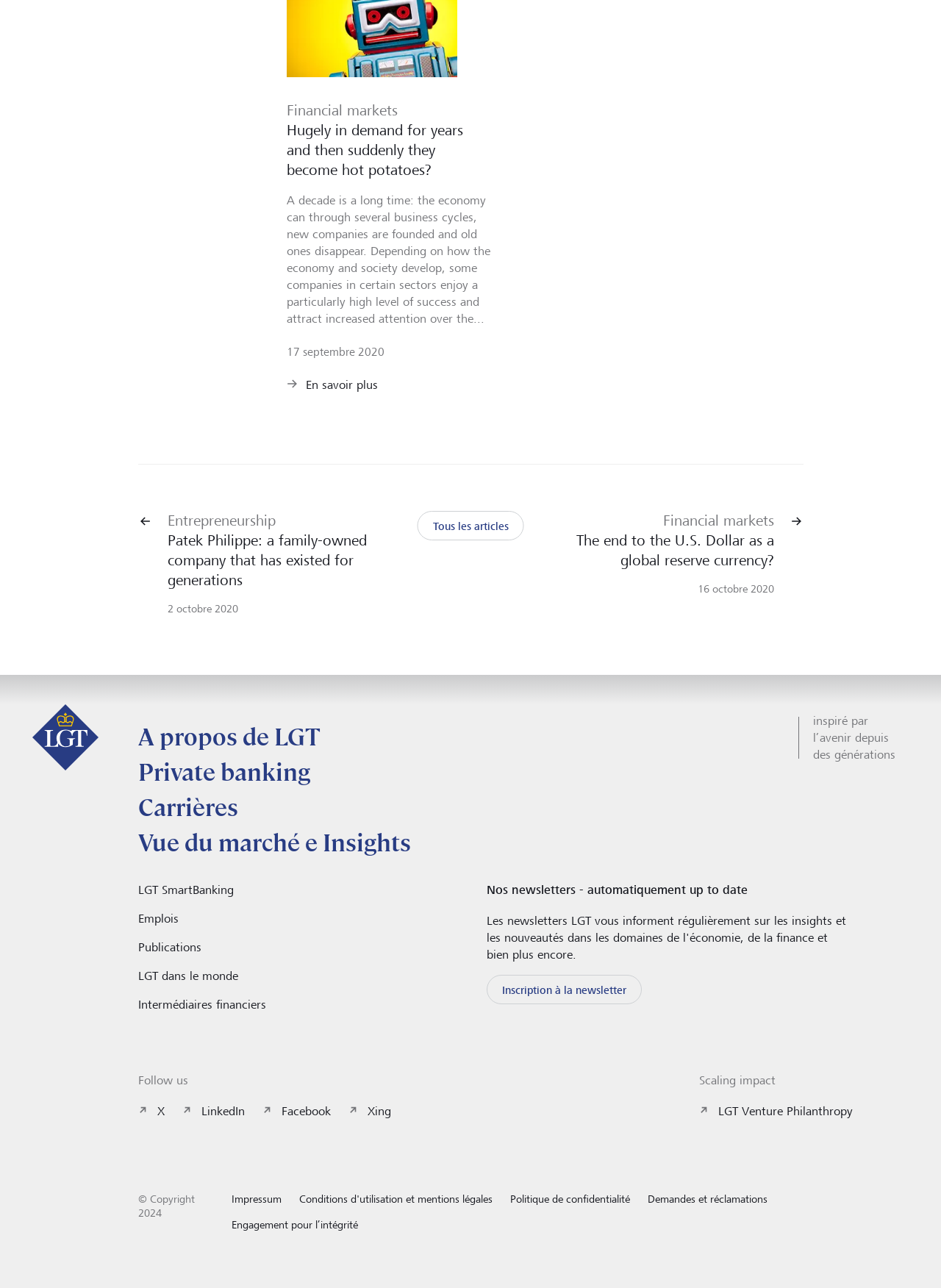Determine the bounding box coordinates for the region that must be clicked to execute the following instruction: "Follow LGT on LinkedIn".

[0.193, 0.856, 0.26, 0.869]